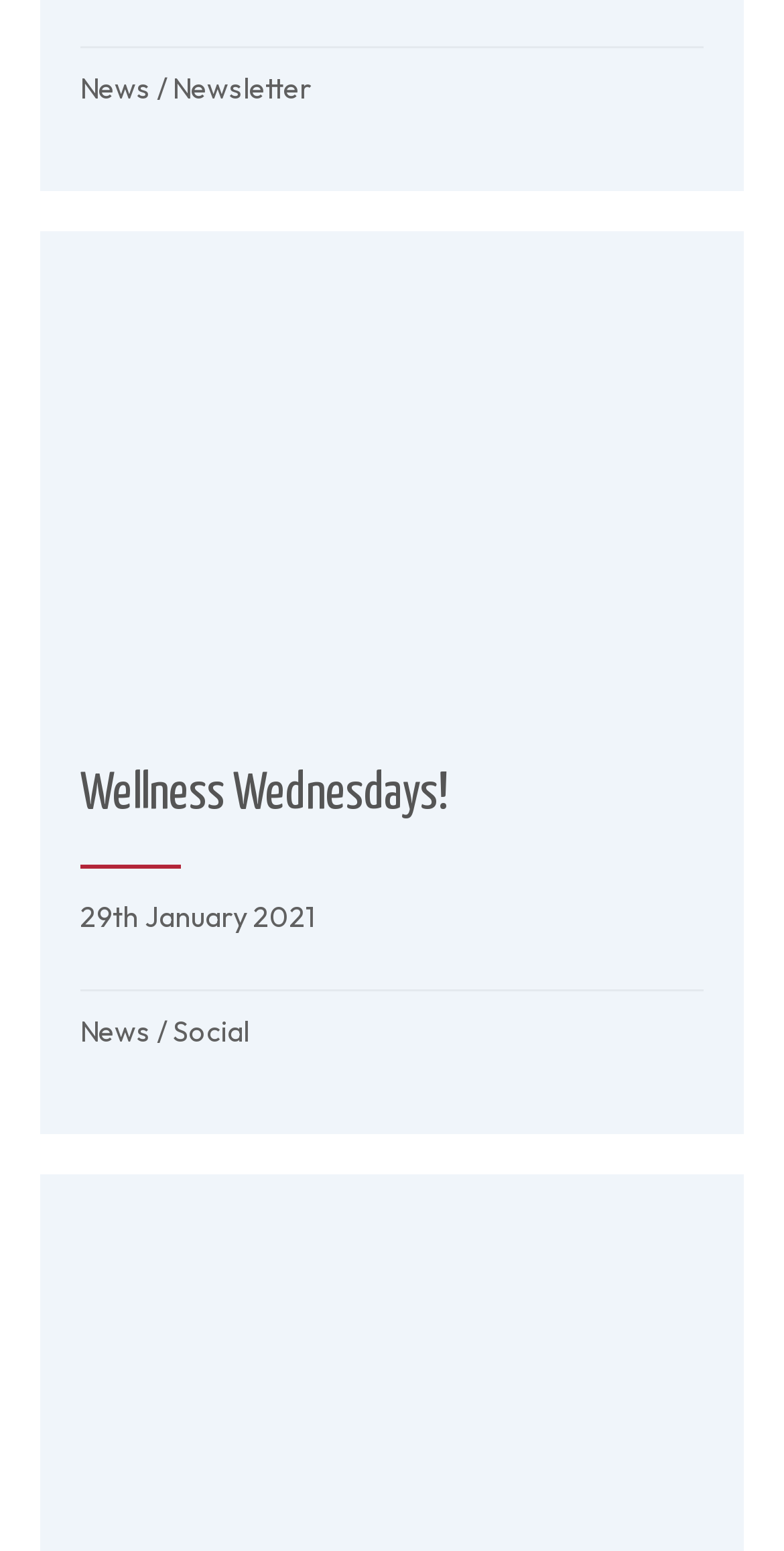Please respond in a single word or phrase: 
What are the main sections of the webpage?

News, Newsletter, Social